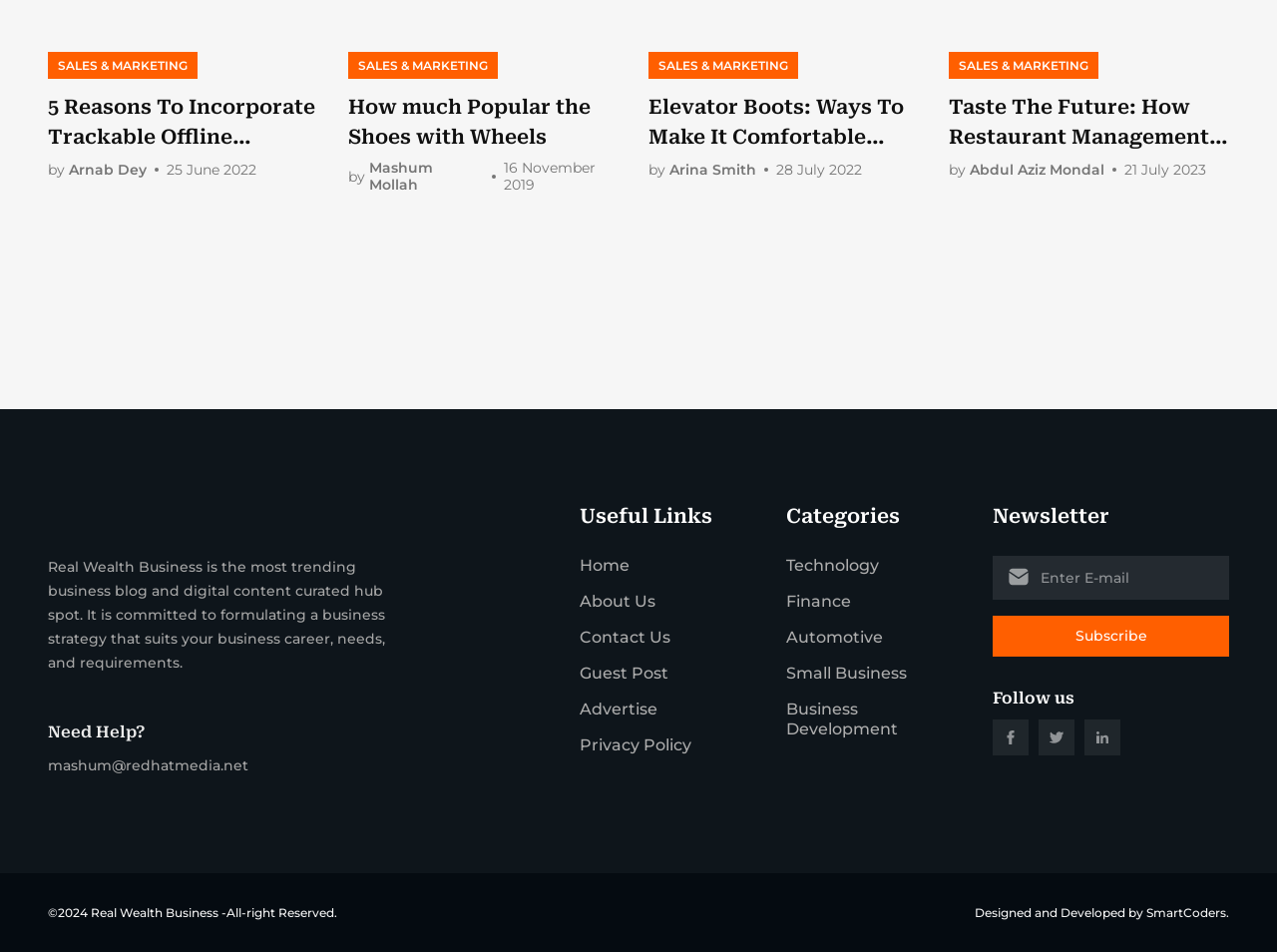Give the bounding box coordinates for the element described by: "by Abdul Aziz Mondal".

[0.743, 0.168, 0.88, 0.189]